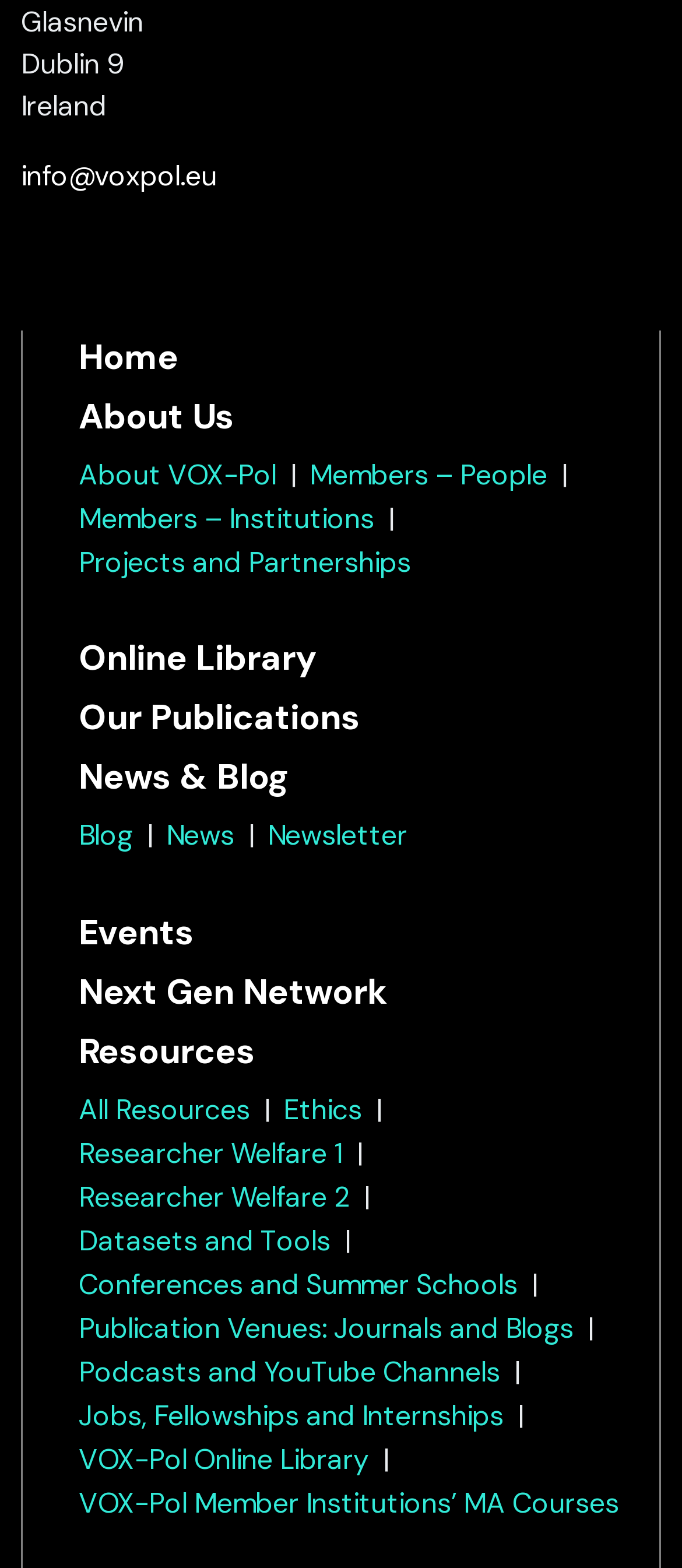What is the location of VOX-Pol?
Refer to the image and provide a concise answer in one word or phrase.

Glasnevin, Dublin 9, Ireland